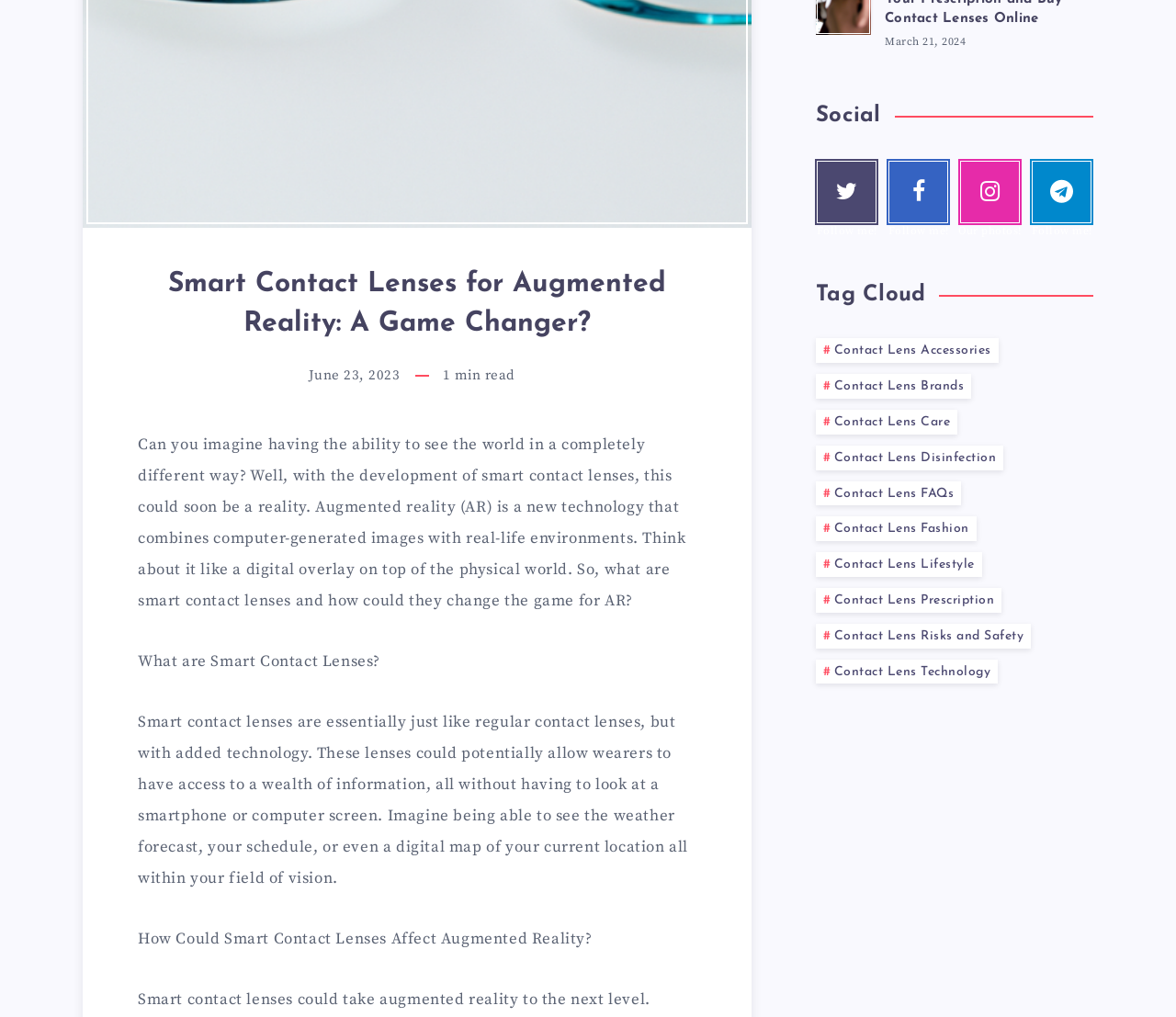Please find the bounding box for the UI element described by: "Contact Lens Fashion".

[0.694, 0.508, 0.83, 0.532]